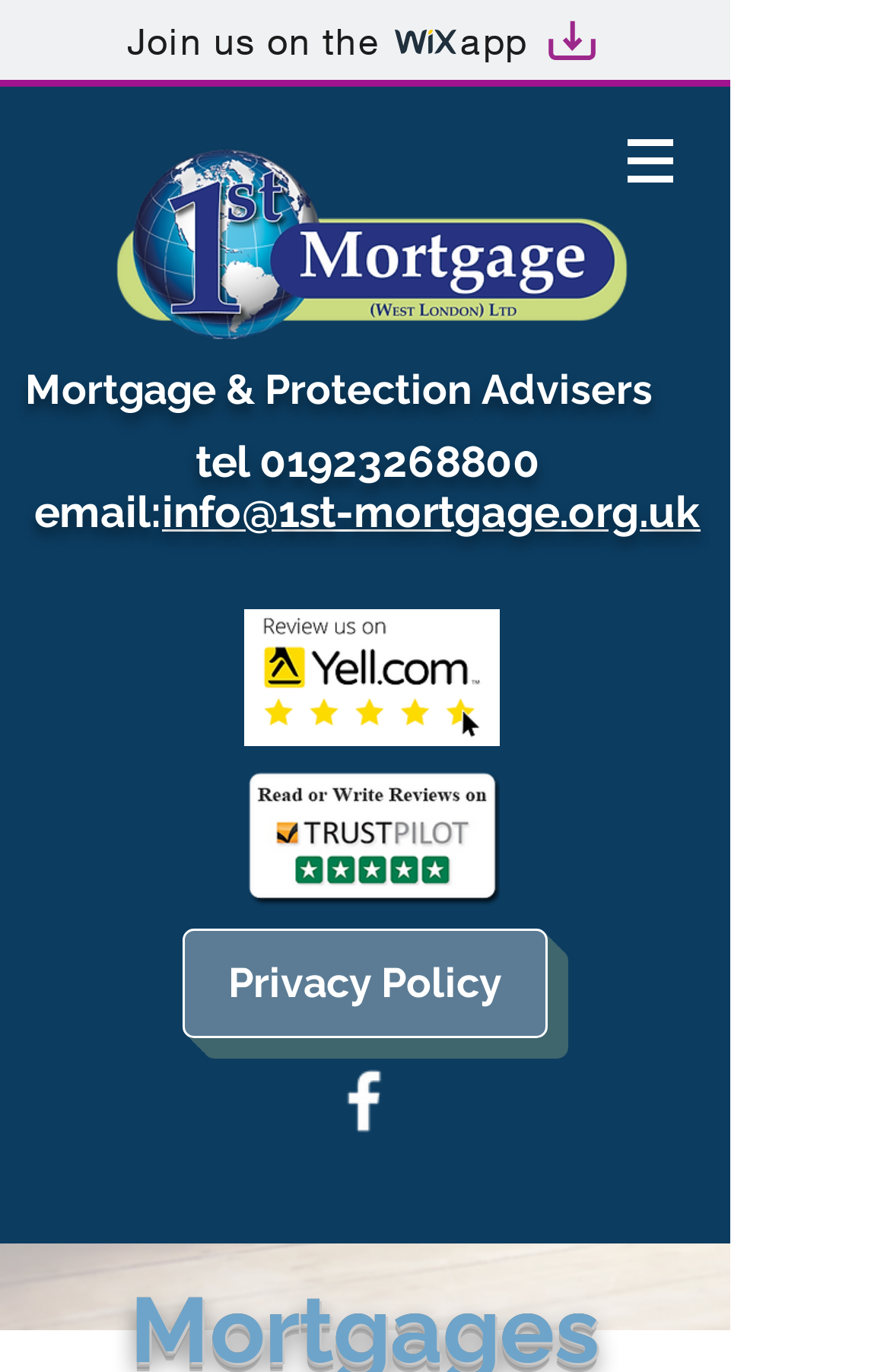Provide a thorough description of this webpage.

The webpage is about 1st Mortgage, a mortgage and protection advisory service. At the top left corner, there is a logo image of 1st Mortgage in blue color. Below the logo, there are three headings that provide contact information, including a phone number and an email address. The phone number and email address are also clickable links.

To the right of the contact information, there is a "Join us on the Wix app" link with two images, "wix" and "Artboard 1", next to it. 

In the middle of the page, there are two prominent buttons with the text "CLICK ME!" that link to review platforms, Yell and TrustPilot. These buttons are accompanied by their respective logo images.

At the bottom of the page, there is a social media bar with an unspecified number of links to social media platforms. 

On the top right corner, there is a navigation menu labeled "Site" with a dropdown button that has a popup menu. The navigation menu is accompanied by a small image.

There is also a link to the "Privacy Policy" at the bottom of the page.